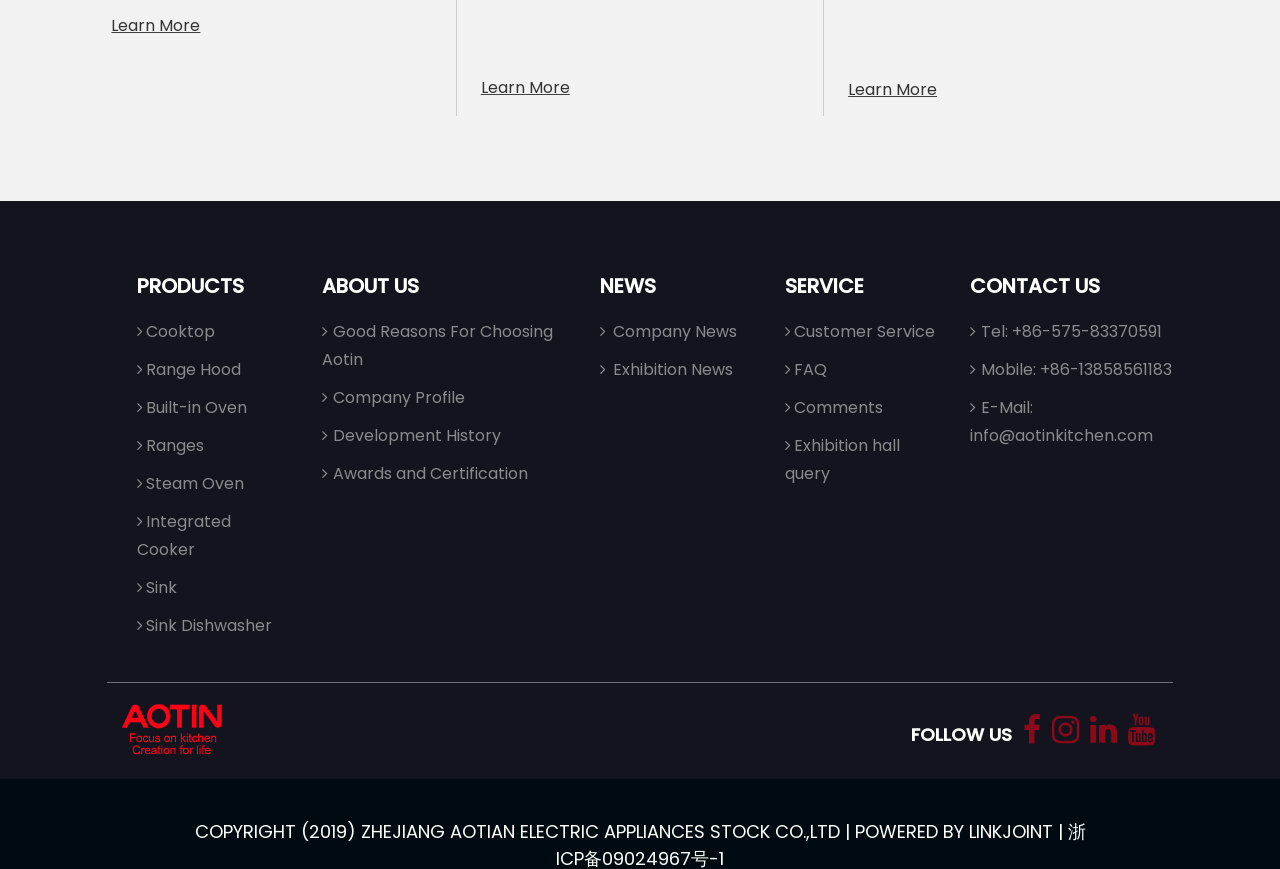Answer the following query concisely with a single word or phrase:
What types of products does the company offer?

Kitchen appliances